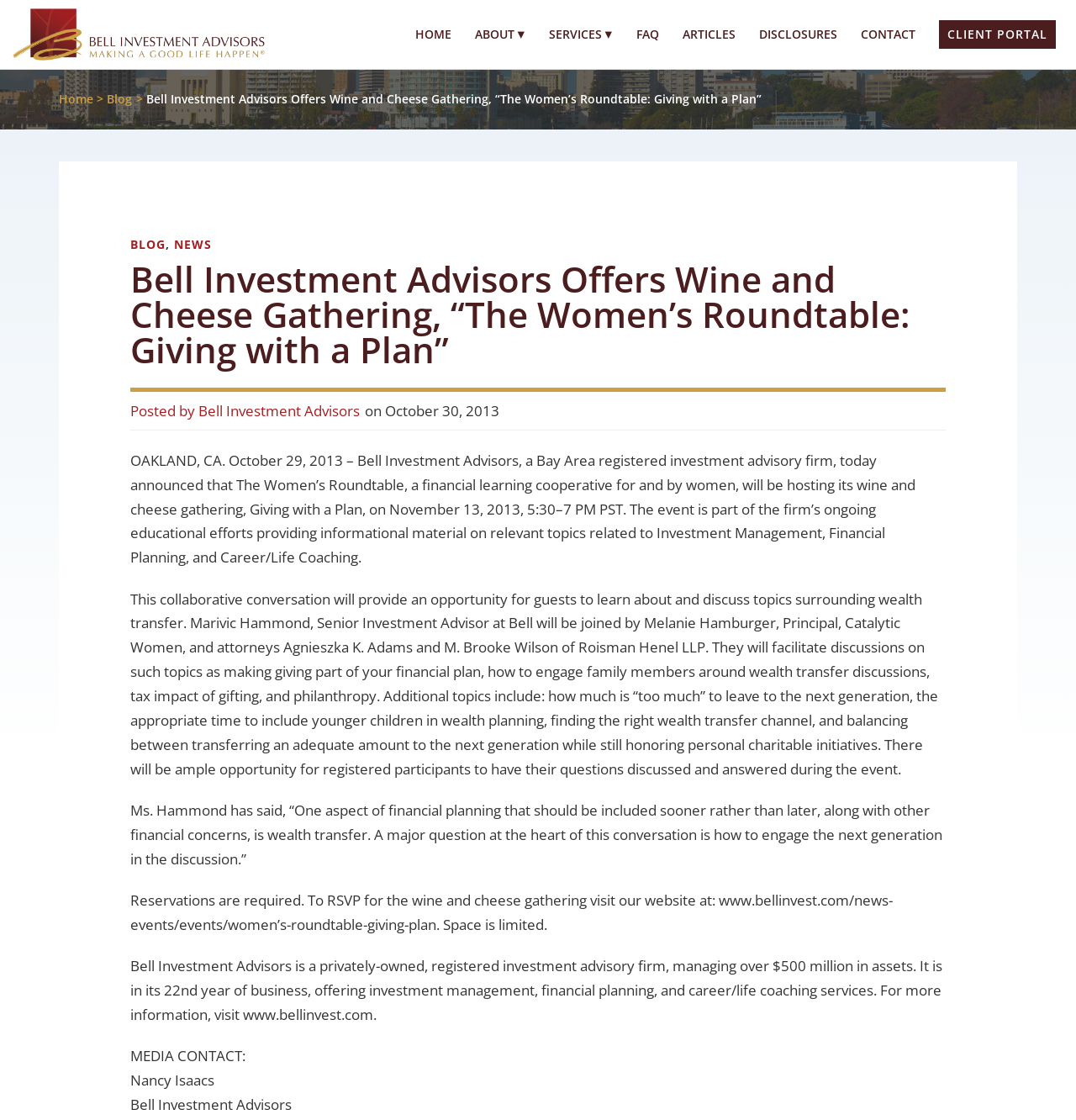Identify the coordinates of the bounding box for the element described below: "Posted by Bell Investment Advisors". Return the coordinates as four float numbers between 0 and 1: [left, top, right, bottom].

[0.121, 0.357, 0.334, 0.378]